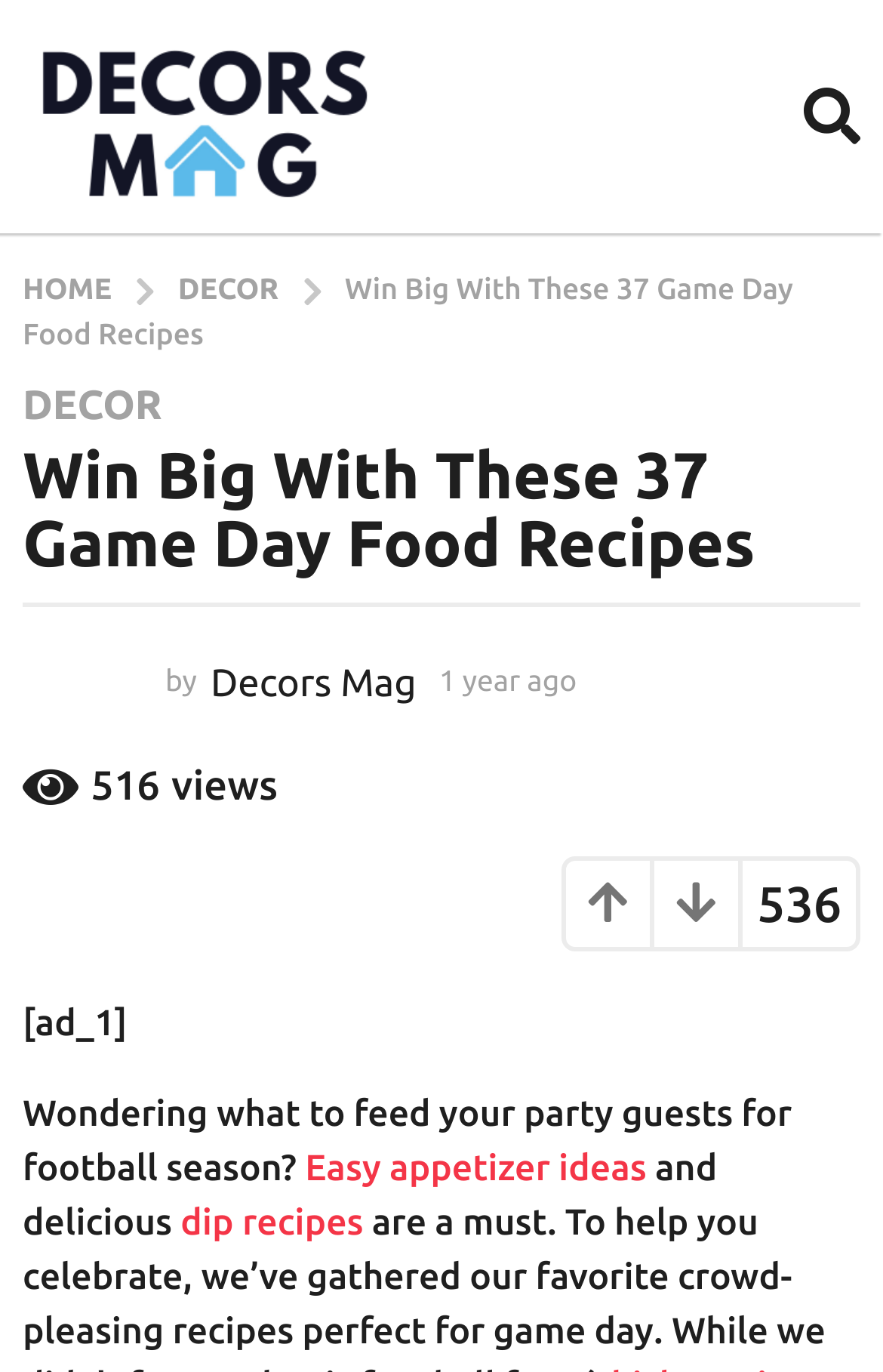How many views does the blog post have? Analyze the screenshot and reply with just one word or a short phrase.

516